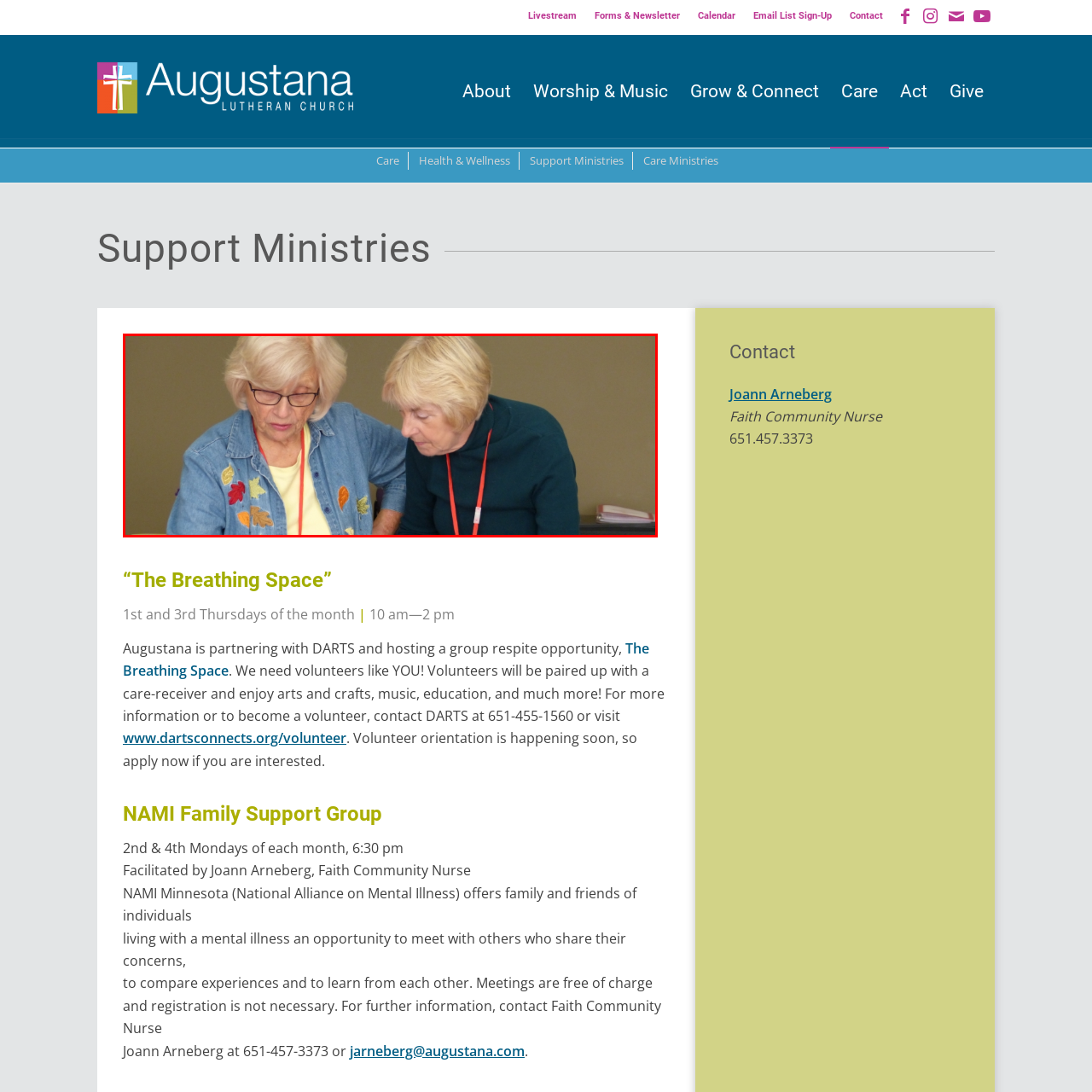Carefully describe the image located within the red boundary.

The image depicts two women engaged in an activity together, highlighting a moment of collaboration and connection. The woman on the left is wearing a light blue denim jacket adorned with colorful leaf patches, paired with a yellow top. She has light, wavy hair and glasses, indicating a thoughtful demeanor as she focuses on their task. The woman on the right, in a dark green top, has straight, blonde hair and appears to be attentively examining something alongside her companion. Both women wear red identification lanyards, suggesting they are participating in a program or event, possibly related to a community service or volunteer initiative. The background features a muted green wall, creating a warm, inviting atmosphere that emphasizes their shared moment of interaction and teamwork. This image aligns well with the spirit of support and care emphasized in the context of Augustana Lutheran Church's community-focused initiatives.